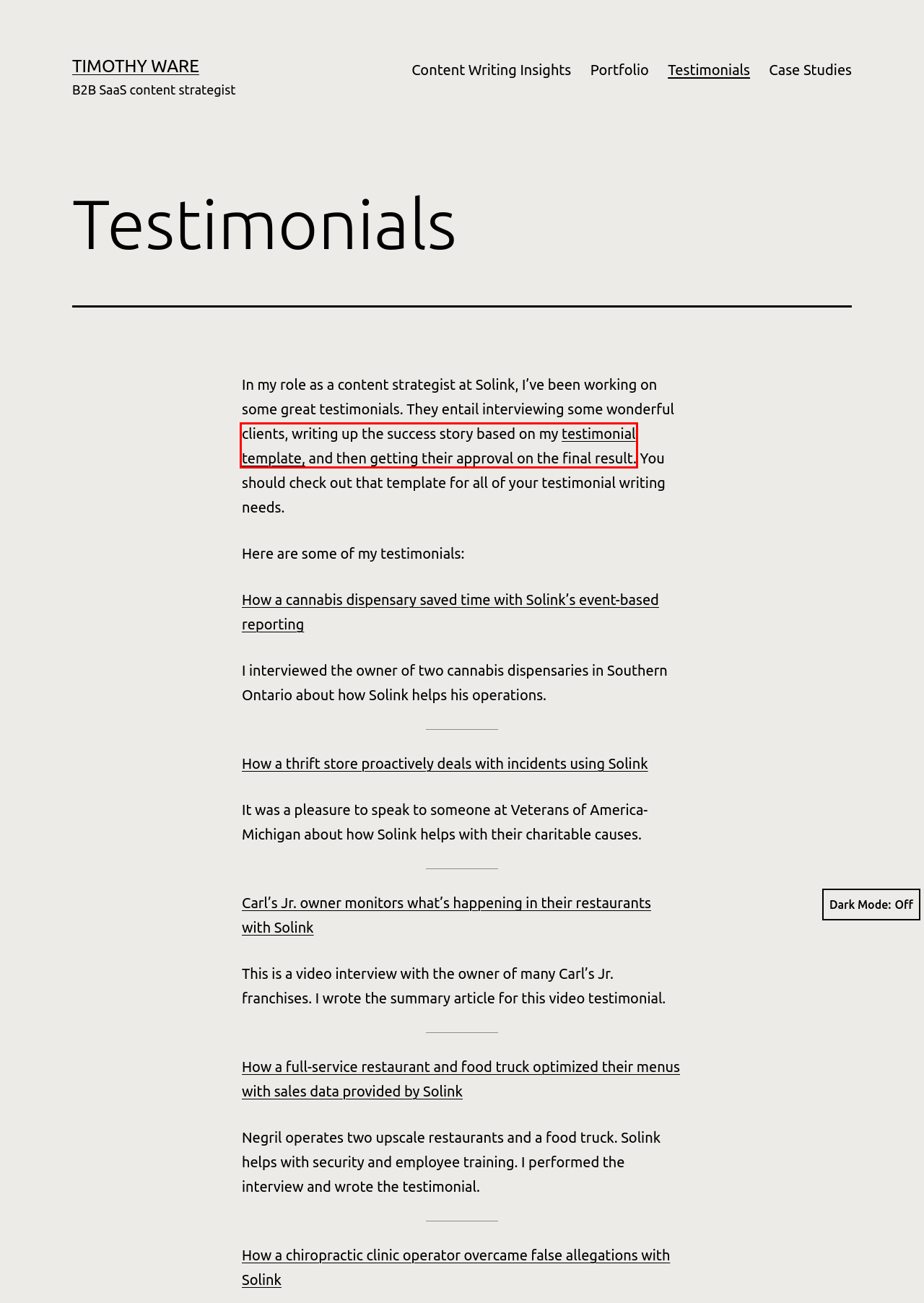You are presented with a screenshot of a webpage with a red bounding box. Select the webpage description that most closely matches the new webpage after clicking the element inside the red bounding box. The options are:
A. Content writing archives - Timothy Ware
B. B2B SaaS Copywriter - Timothy Ware
C. Portfolio - Timothy Ware
D. A Free Testimonial Template for Customer Success Stories - Timothy Ware
E. Case Studies - Timothy Ware
F. marketing archives - Timothy Ware
G. B2B SaaS Marketing Insights: Blog - Timothy Ware
H. Blogging archives - Timothy Ware

D